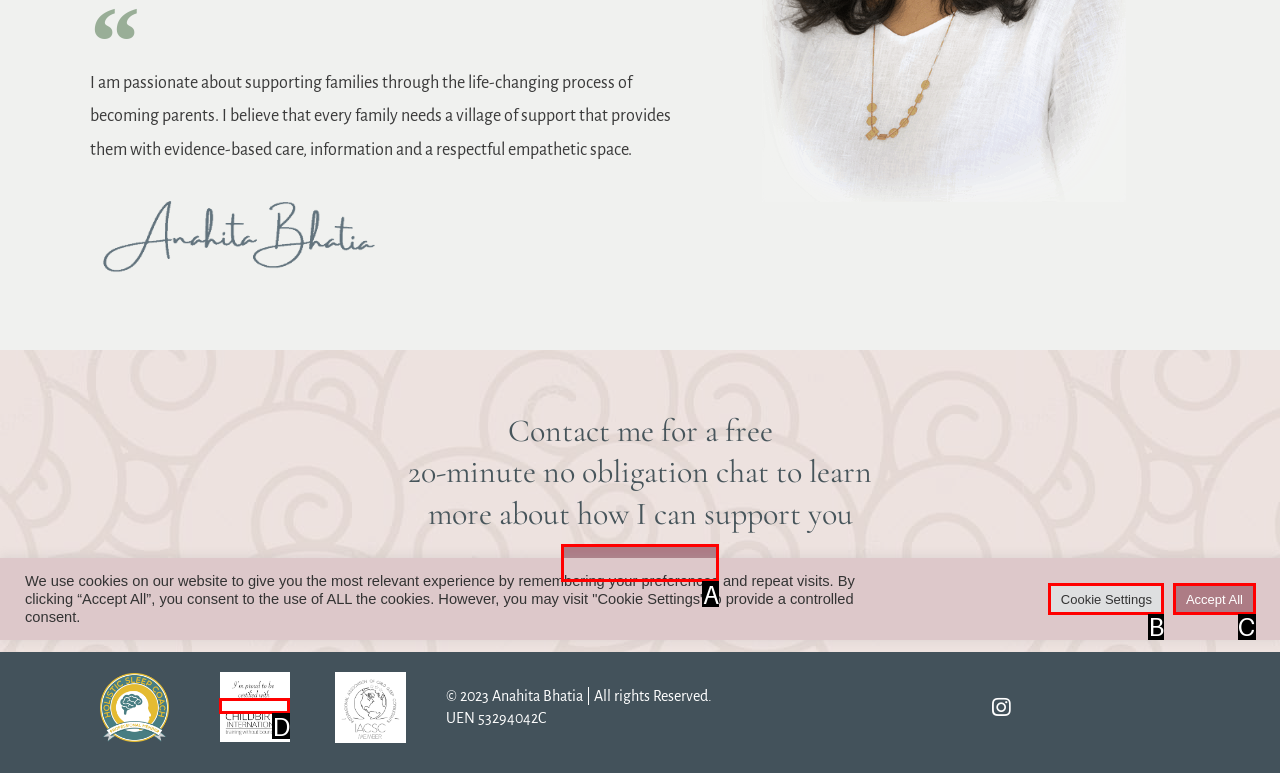Tell me which one HTML element best matches the description: Contact Me
Answer with the option's letter from the given choices directly.

A